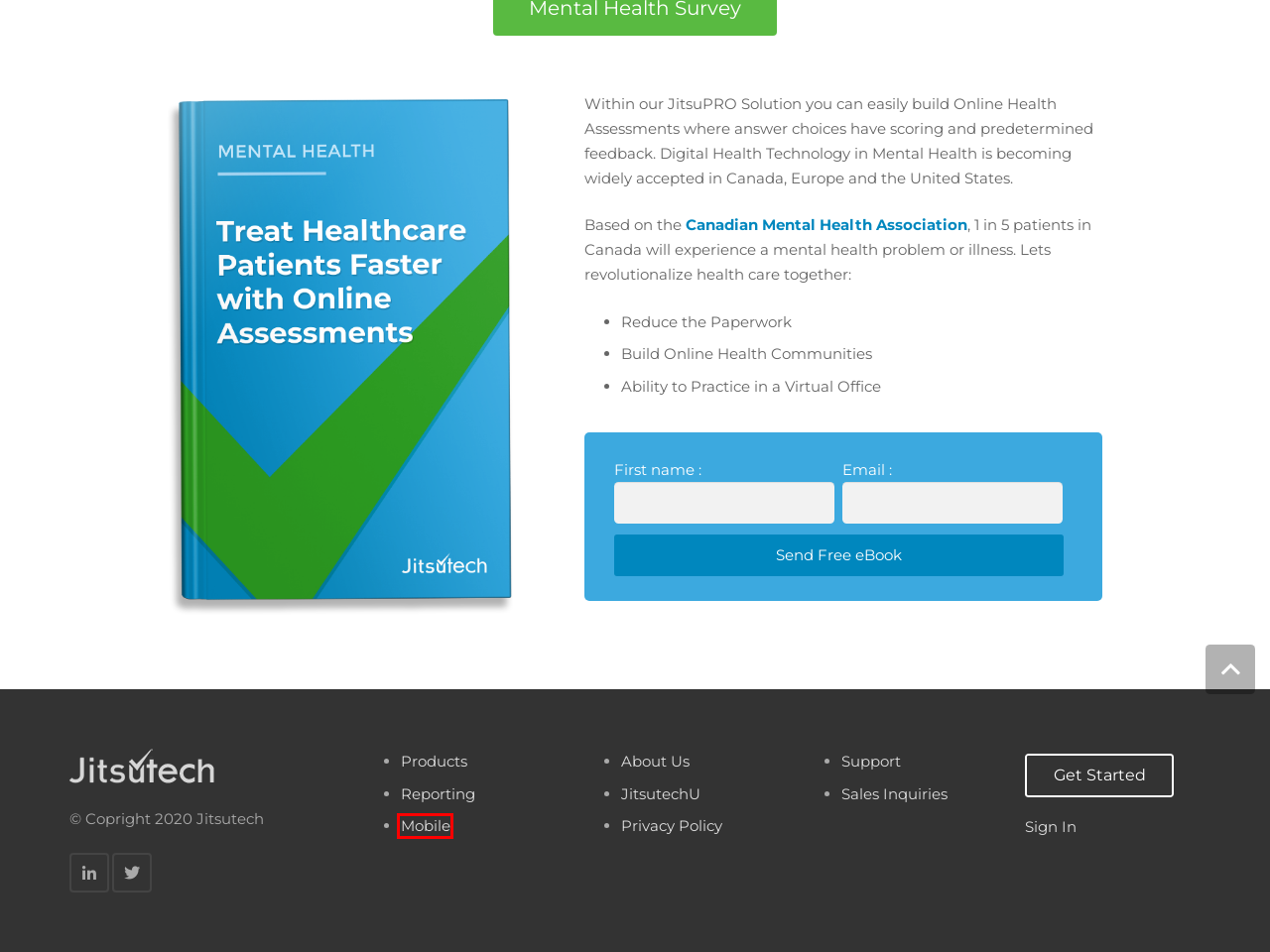You have a screenshot of a webpage with a red bounding box around an element. Choose the best matching webpage description that would appear after clicking the highlighted element. Here are the candidates:
A. Mobile Friendly Health Assessments, Surveys, Forms & Polls - Canadian Survey and Quiz Platform
B. JitsuPRO - Canadian Survey and Quiz Platform
C. Privacy Policy - Canadian Survey and Quiz Platform
D. Surveys - Canadian Survey and Quiz Platform
E. Forums Archive - Canadian Survey and Quiz Platform
F. Prices - Canadian Survey and Quiz Platform
G. Reports - Canadian Survey and Quiz Platform
H. About Us - Canadian Survey and Quiz Platform

A